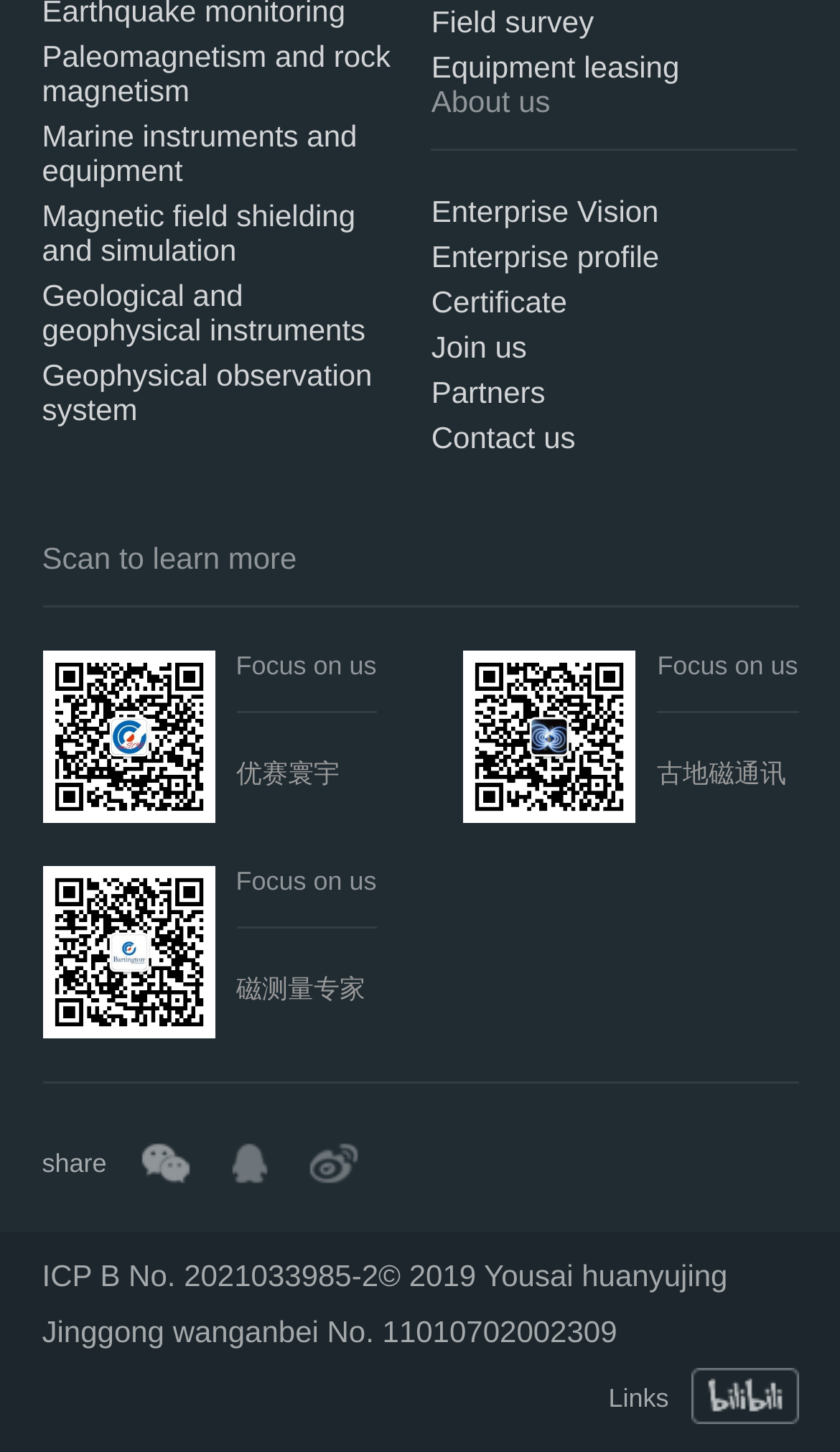Pinpoint the bounding box coordinates of the clickable element needed to complete the instruction: "Share the page on WeChat". The coordinates should be provided as four float numbers between 0 and 1: [left, top, right, bottom].

[0.165, 0.783, 0.227, 0.819]